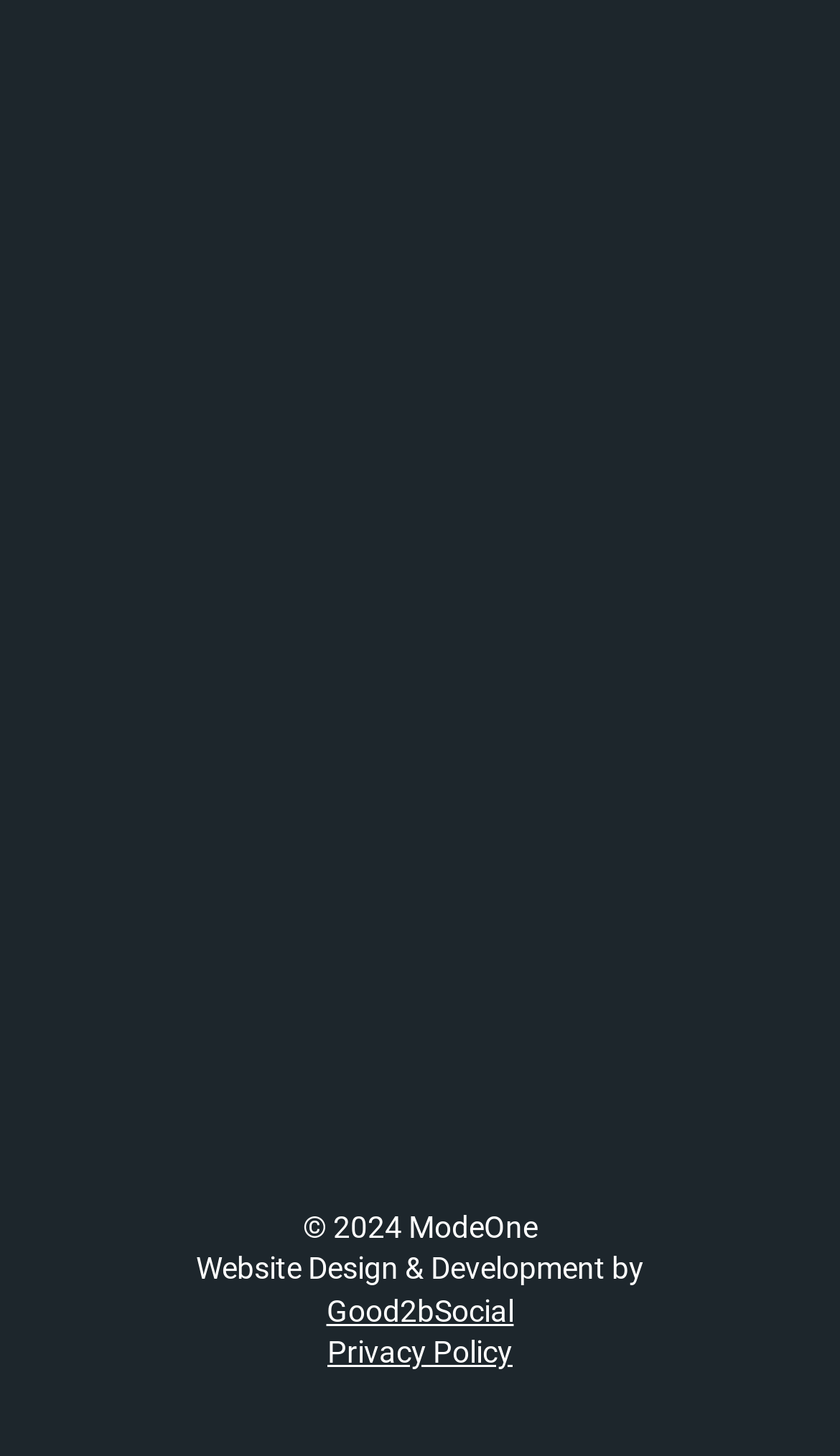Find the bounding box coordinates of the clickable area that will achieve the following instruction: "Explore Fashion Trends".

None